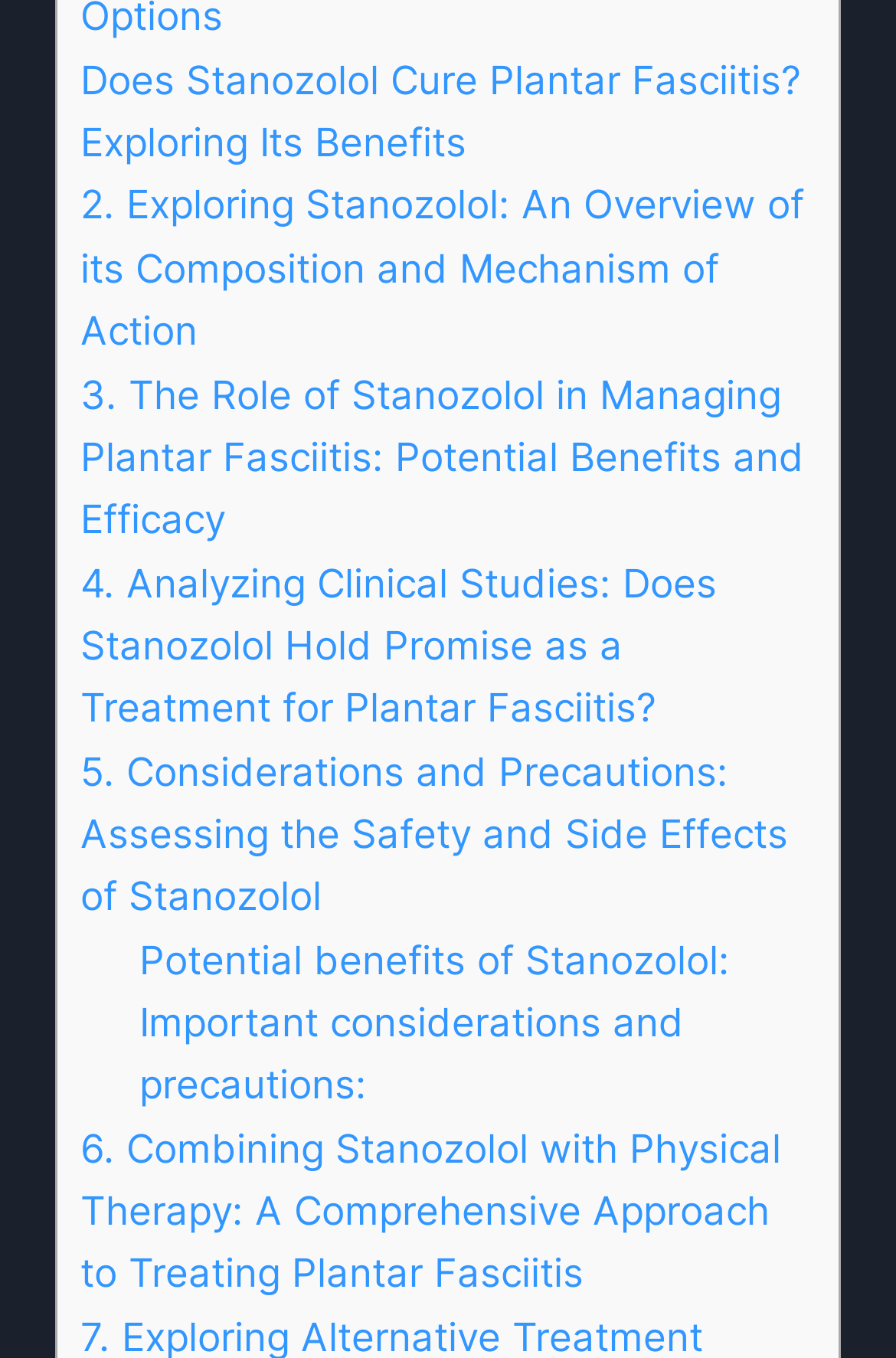Please identify the bounding box coordinates of the region to click in order to complete the task: "Read about Stanozolol curing Plantar Fasciitis". The coordinates must be four float numbers between 0 and 1, specified as [left, top, right, bottom].

[0.09, 0.04, 0.895, 0.122]